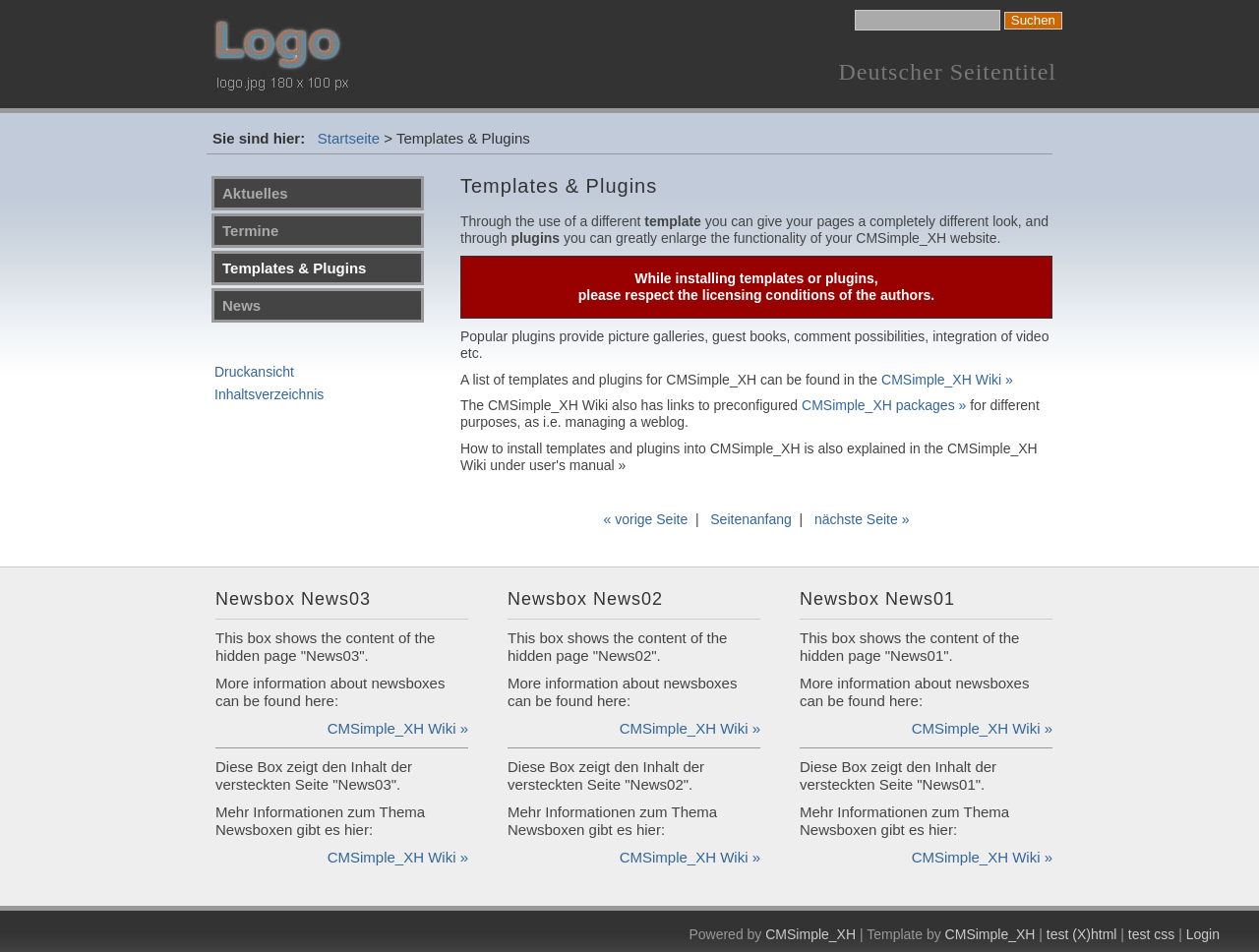Please identify the bounding box coordinates of the area that needs to be clicked to follow this instruction: "Search for something".

[0.797, 0.012, 0.844, 0.031]